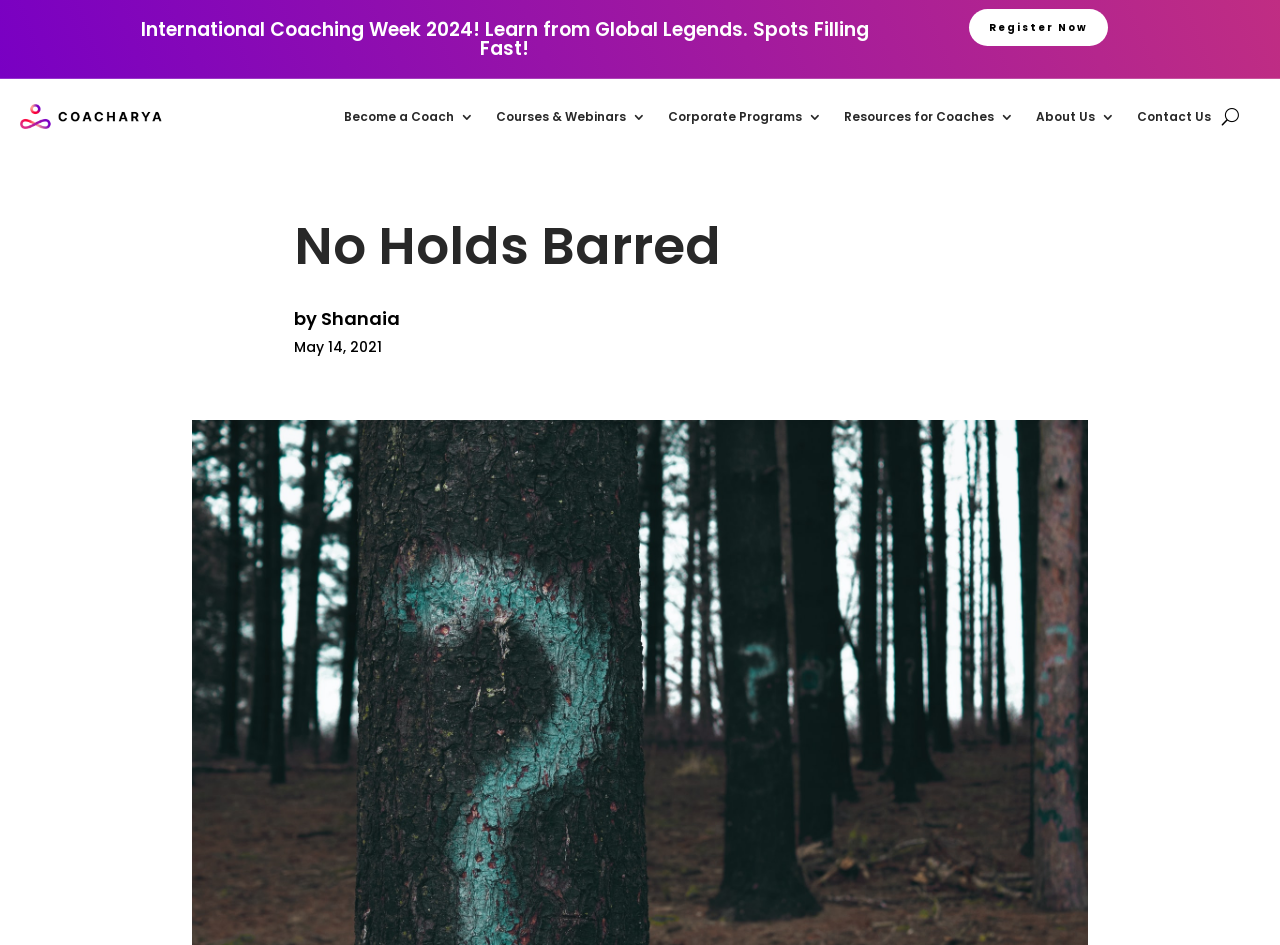Can you determine the bounding box coordinates of the area that needs to be clicked to fulfill the following instruction: "Learn about becoming a coach"?

[0.269, 0.083, 0.37, 0.164]